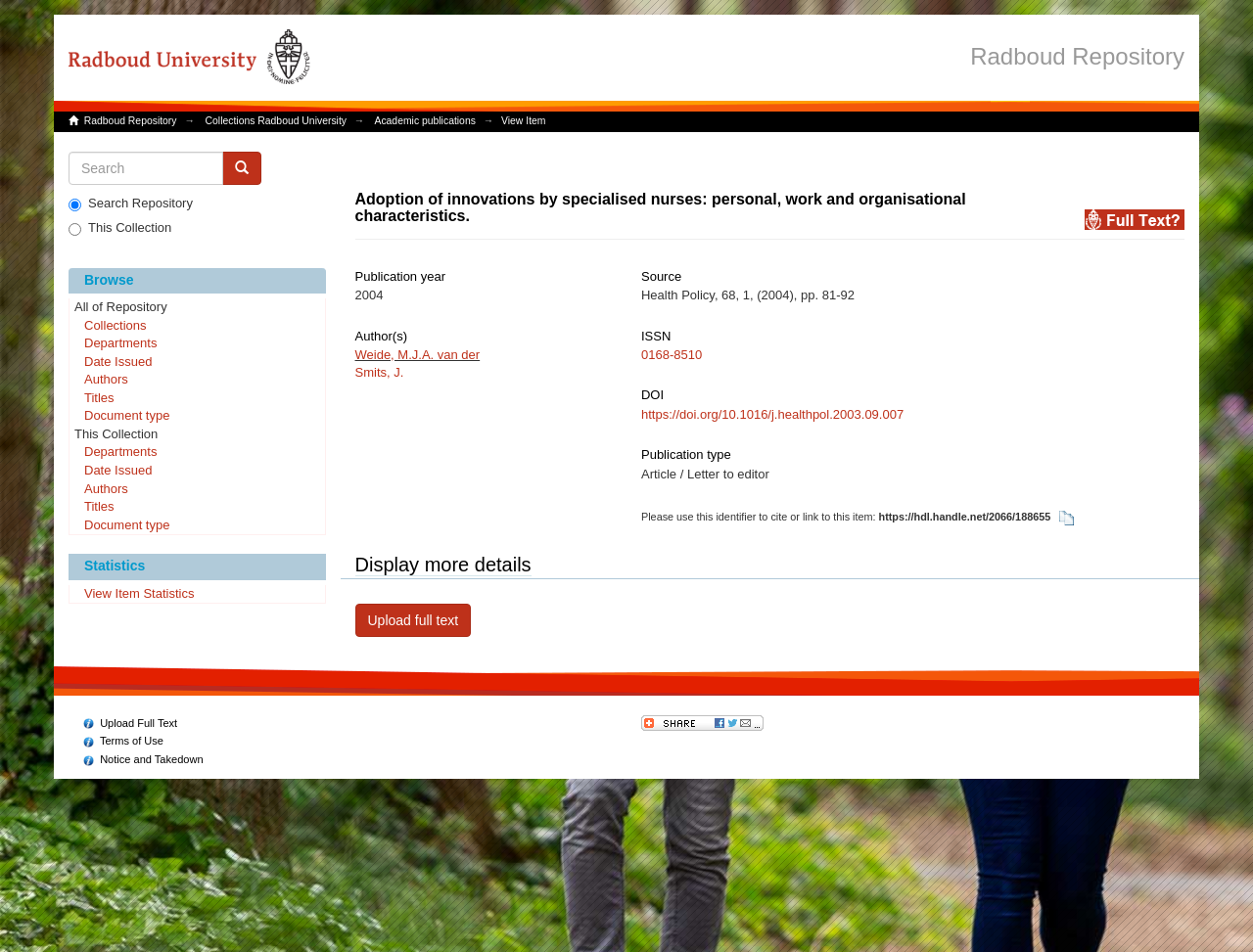Give a one-word or short-phrase answer to the following question: 
What is the publication year of the article?

2004